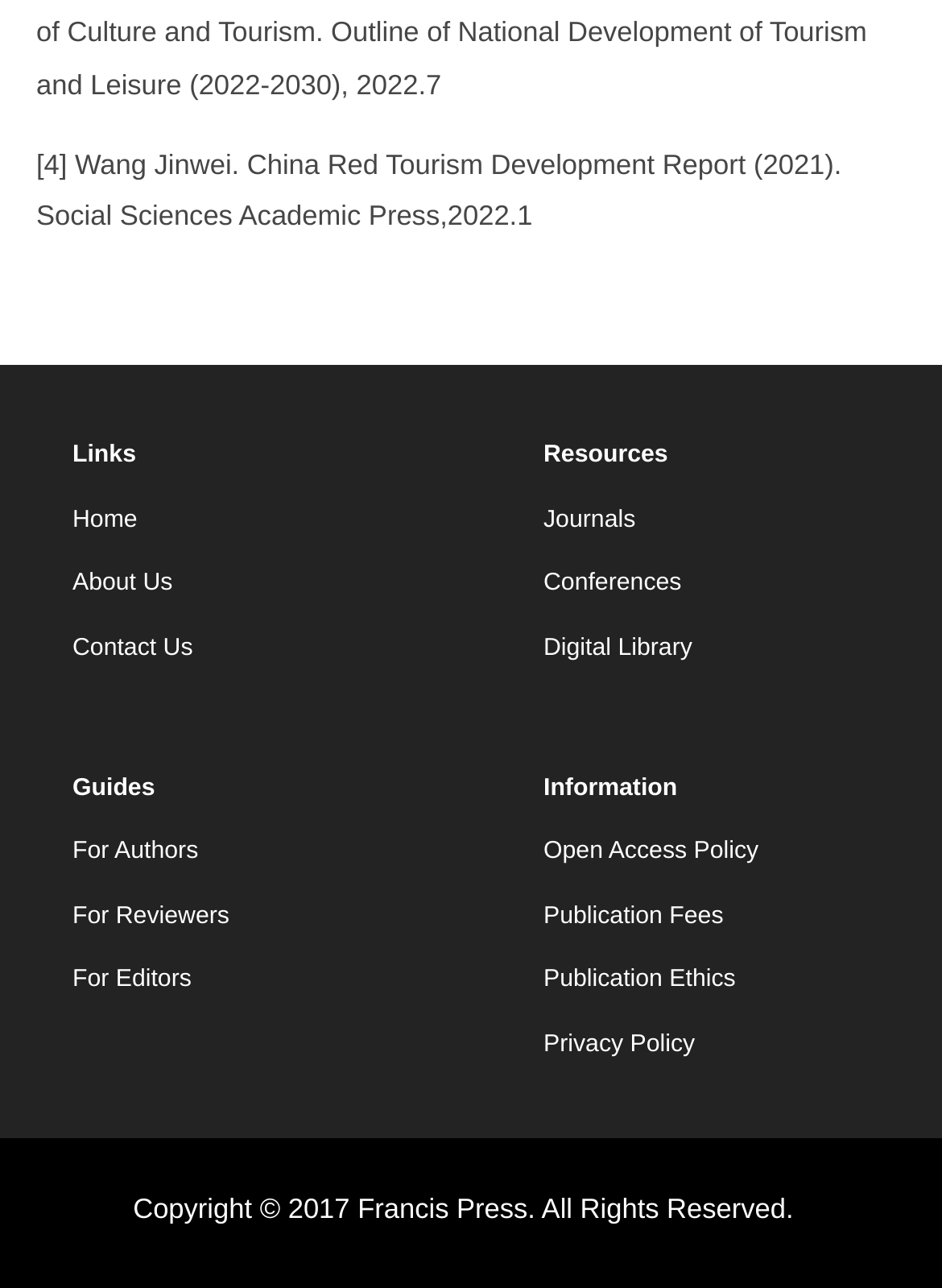Pinpoint the bounding box coordinates of the element that must be clicked to accomplish the following instruction: "Go to the 'About Us' page". The coordinates should be in the format of four float numbers between 0 and 1, i.e., [left, top, right, bottom].

[0.038, 0.437, 0.462, 0.488]